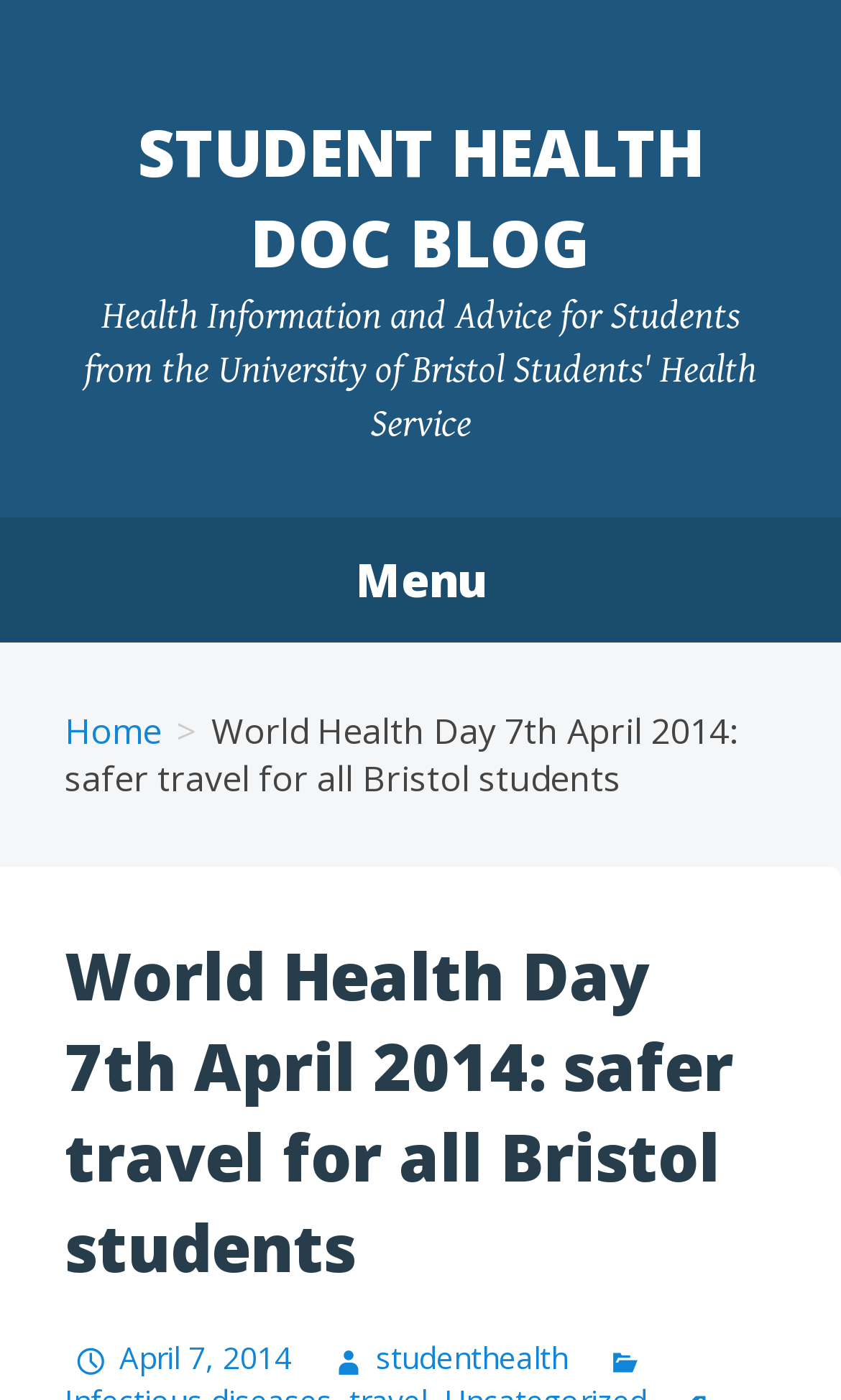Use a single word or phrase to answer the question: What is the name of the blog?

Student Health Doc Blog